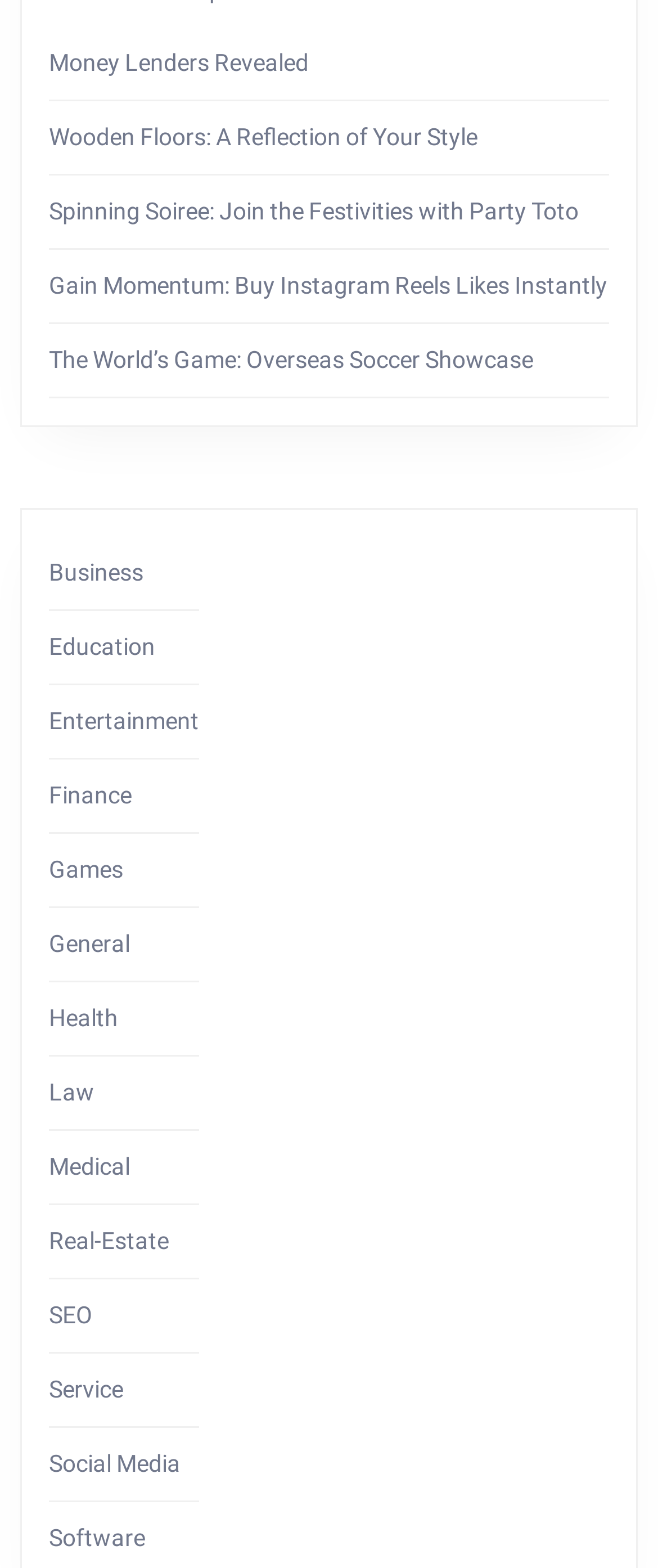Find and indicate the bounding box coordinates of the region you should select to follow the given instruction: "Explore the 'Entertainment' section".

[0.074, 0.451, 0.303, 0.468]